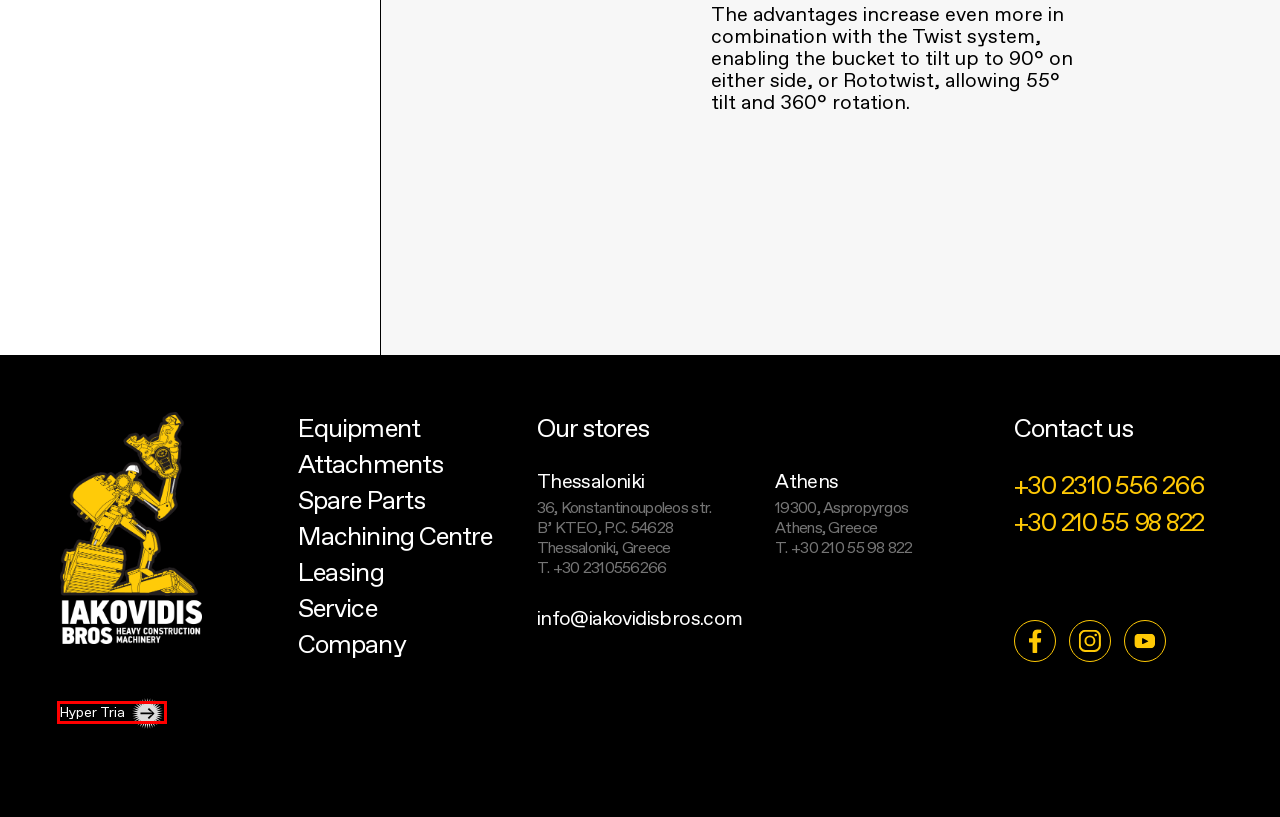You see a screenshot of a webpage with a red bounding box surrounding an element. Pick the webpage description that most accurately represents the new webpage after interacting with the element in the red bounding box. The options are:
A. Machining Centre - Iakovidis Bros
B. Leasing - Iakovidis Bros
C. Everdigm - Iakovidis Bros
D. Excavators - Iakovidis Bros
E. Iakovidis Bros - Heavy Construction Machinery
F. Service - Iakovidis Bros
G. Hyper Tria
H. Cangini - Iakovidis Bros

G